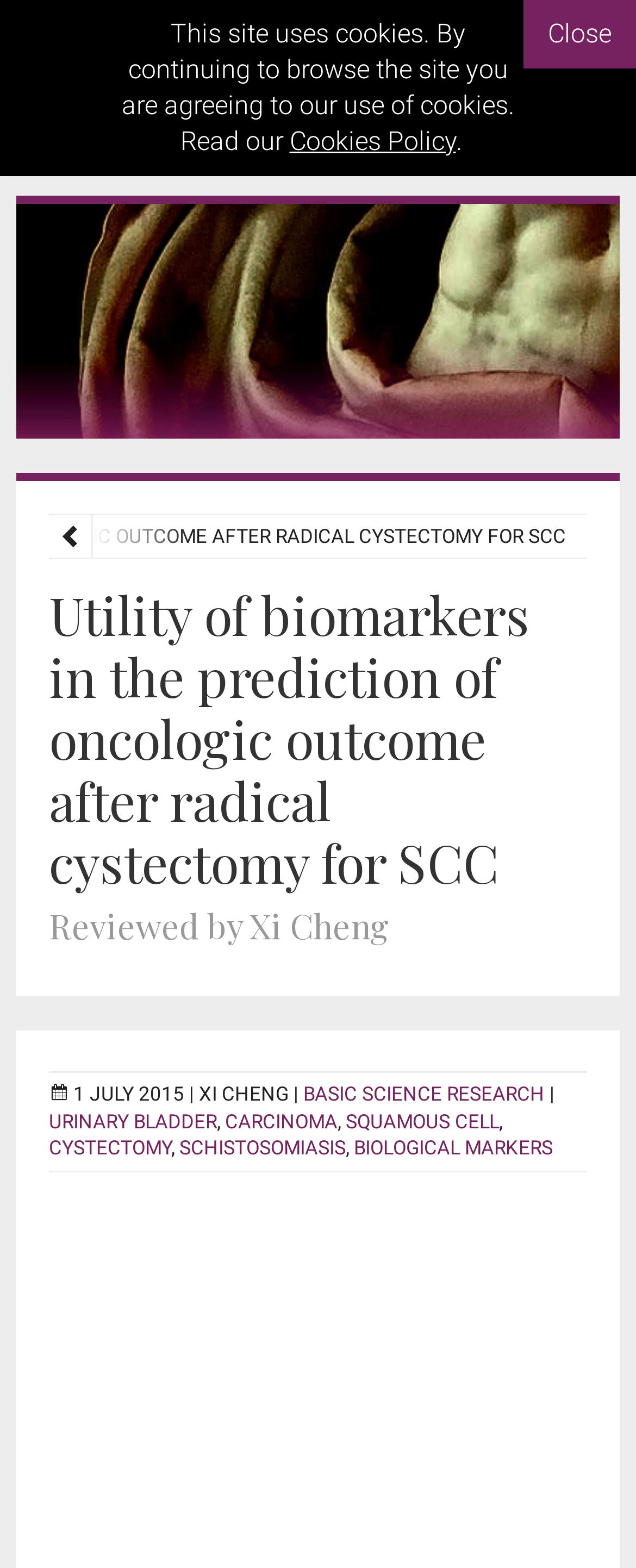Bounding box coordinates must be specified in the format (top-left x, top-left y, bottom-right x, bottom-right y). All values should be floating point numbers between 0 and 1. What are the bounding box coordinates of the UI element described as: alt="Urology News"

[0.192, 0.032, 0.808, 0.07]